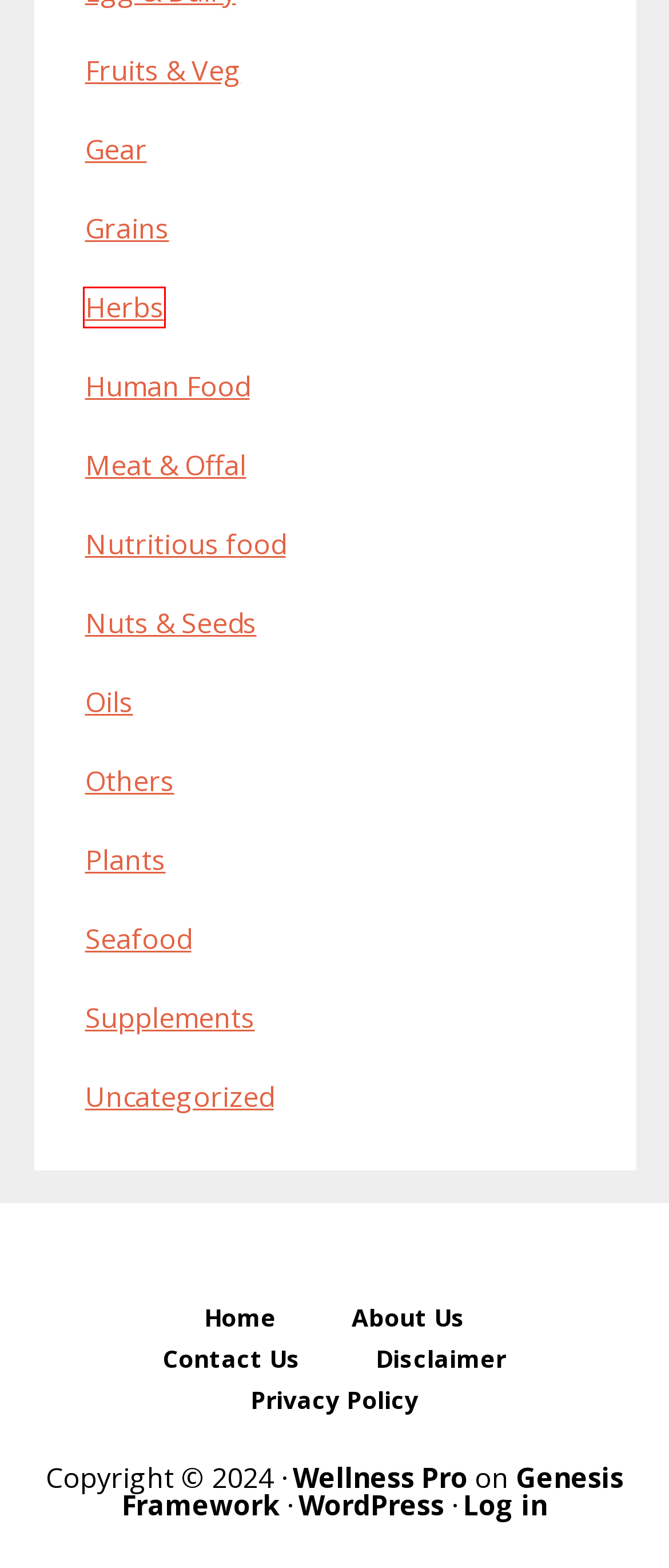With the provided screenshot showing a webpage and a red bounding box, determine which webpage description best fits the new page that appears after clicking the element inside the red box. Here are the options:
A. About Us - Doggie Food Items
B. Gear Archives - Doggie Food Items
C. Uncategorized Archives - Doggie Food Items
D. Fruits & Veg Archives - Doggie Food Items
E. Blog Tool, Publishing Platform, and CMS – WordPress.org
F. Herbs Archives - Doggie Food Items
G. Log In ‹ Doggie Food Items — WordPress
H. Seafood Archives - Doggie Food Items

F